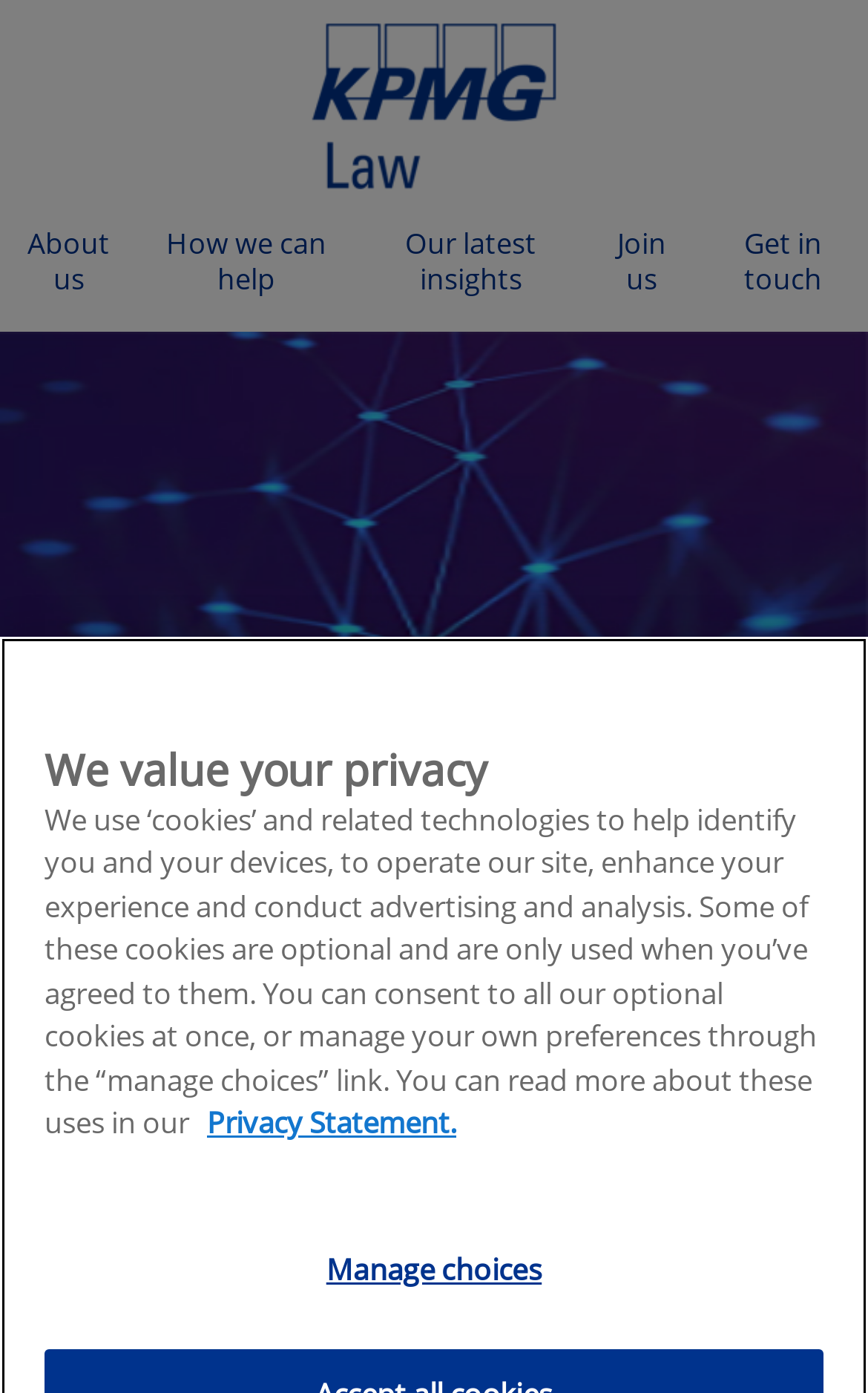Provide a one-word or short-phrase response to the question:
How many main navigation links are there?

5